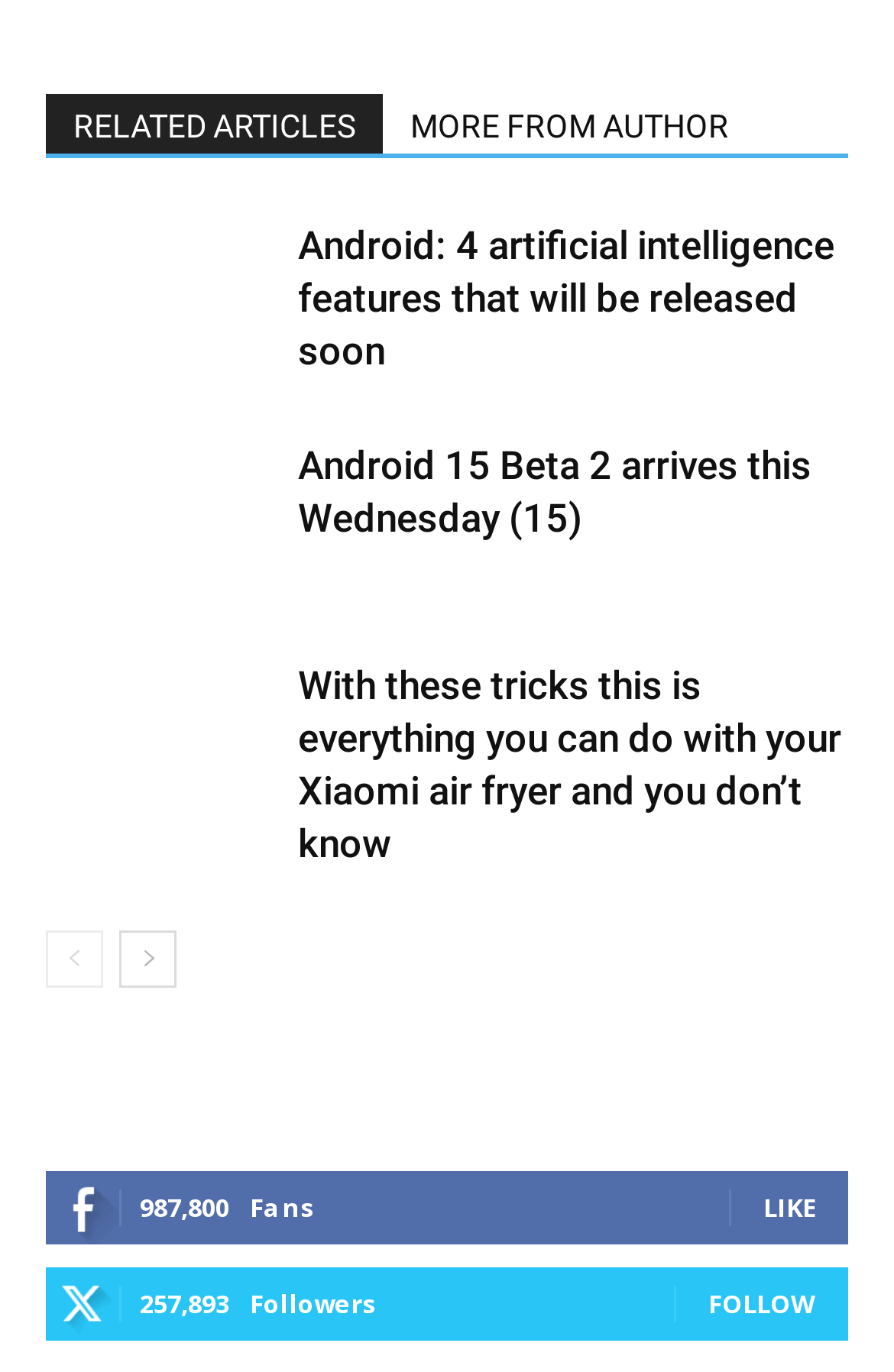Locate the bounding box coordinates of the element I should click to achieve the following instruction: "View 'With these tricks this is everything you can do with your Xiaomi air fryer and you don’t know'".

[0.333, 0.483, 0.941, 0.632]